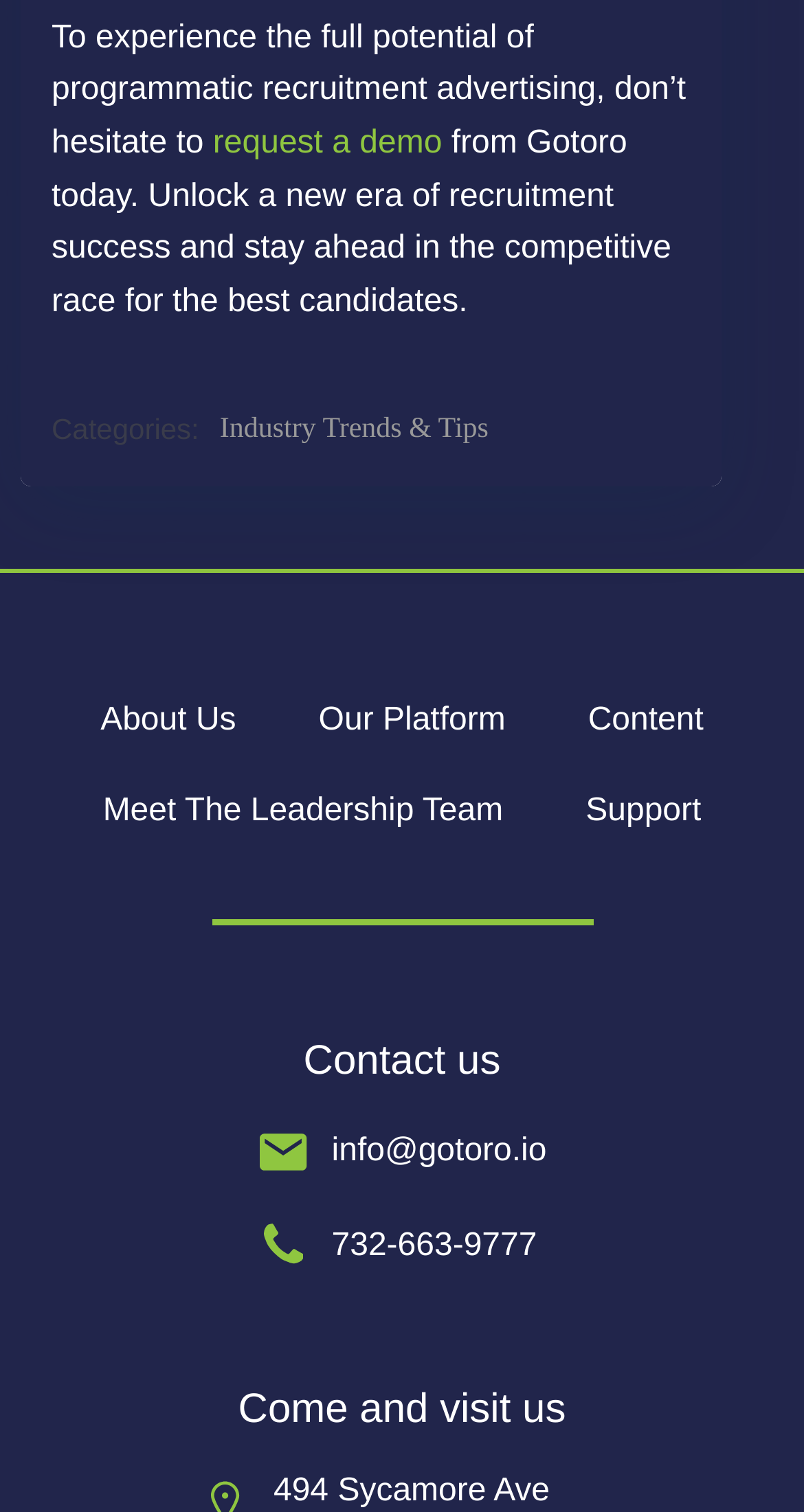How many links are there in the categories section?
Please give a detailed and elaborate explanation in response to the question.

I counted the links in the categories section and found only one link, which is 'Industry Trends & Tips'.